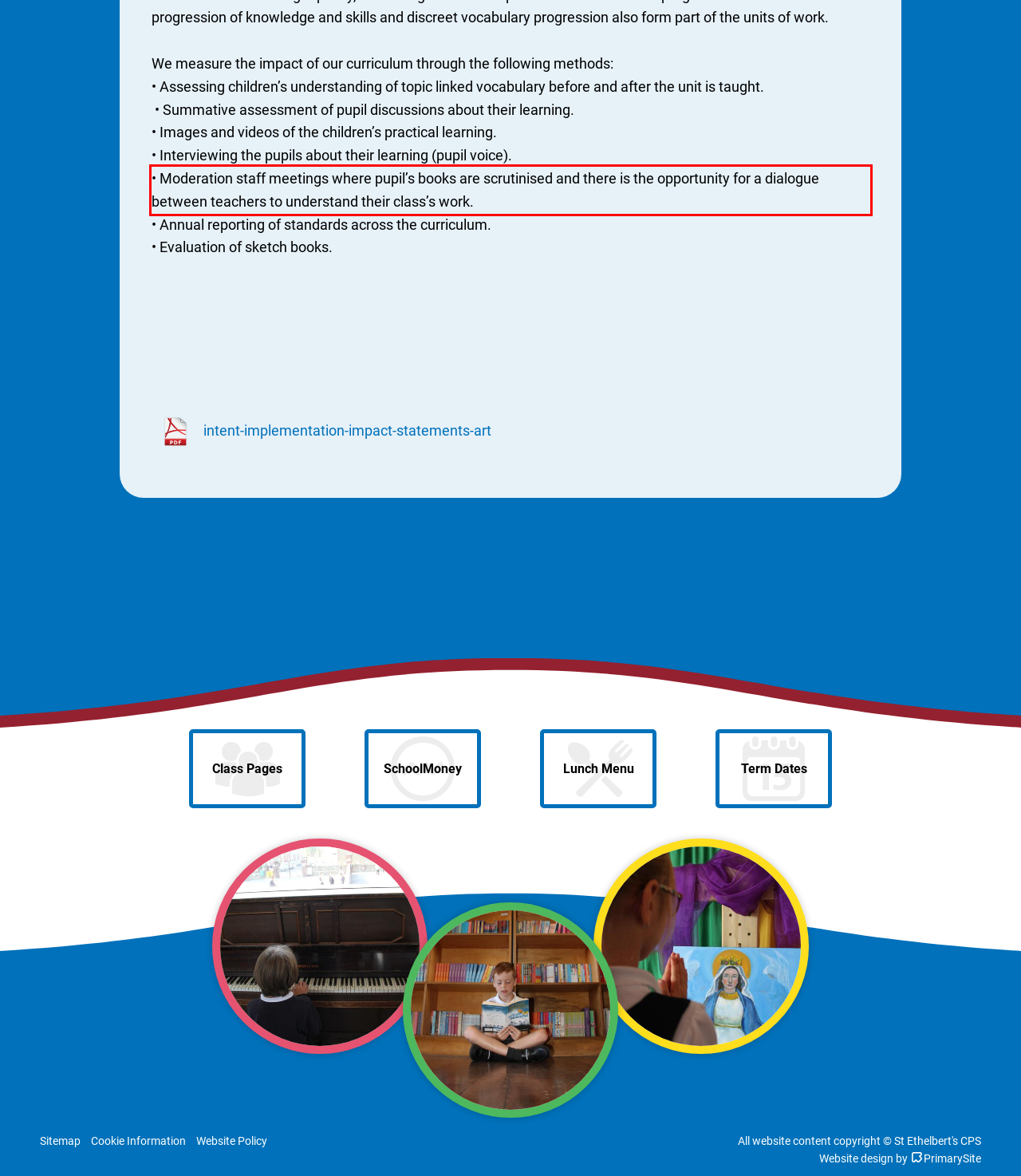You are provided with a screenshot of a webpage that includes a UI element enclosed in a red rectangle. Extract the text content inside this red rectangle.

• Moderation staff meetings where pupil’s books are scrutinised and there is the opportunity for a dialogue between teachers to understand their class’s work.